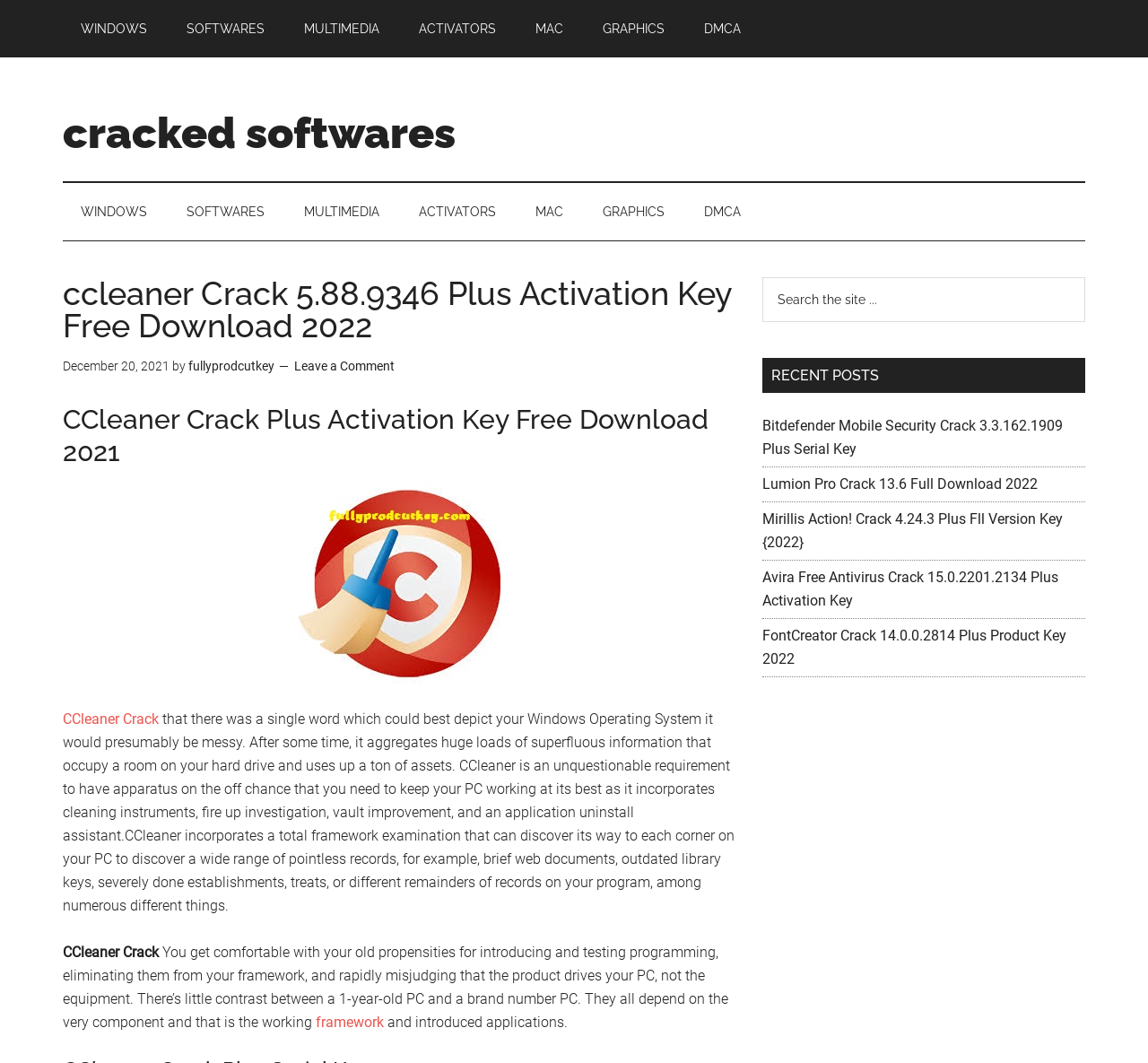Answer this question in one word or a short phrase: What is the category of the link 'WINDOWS'?

Navigation